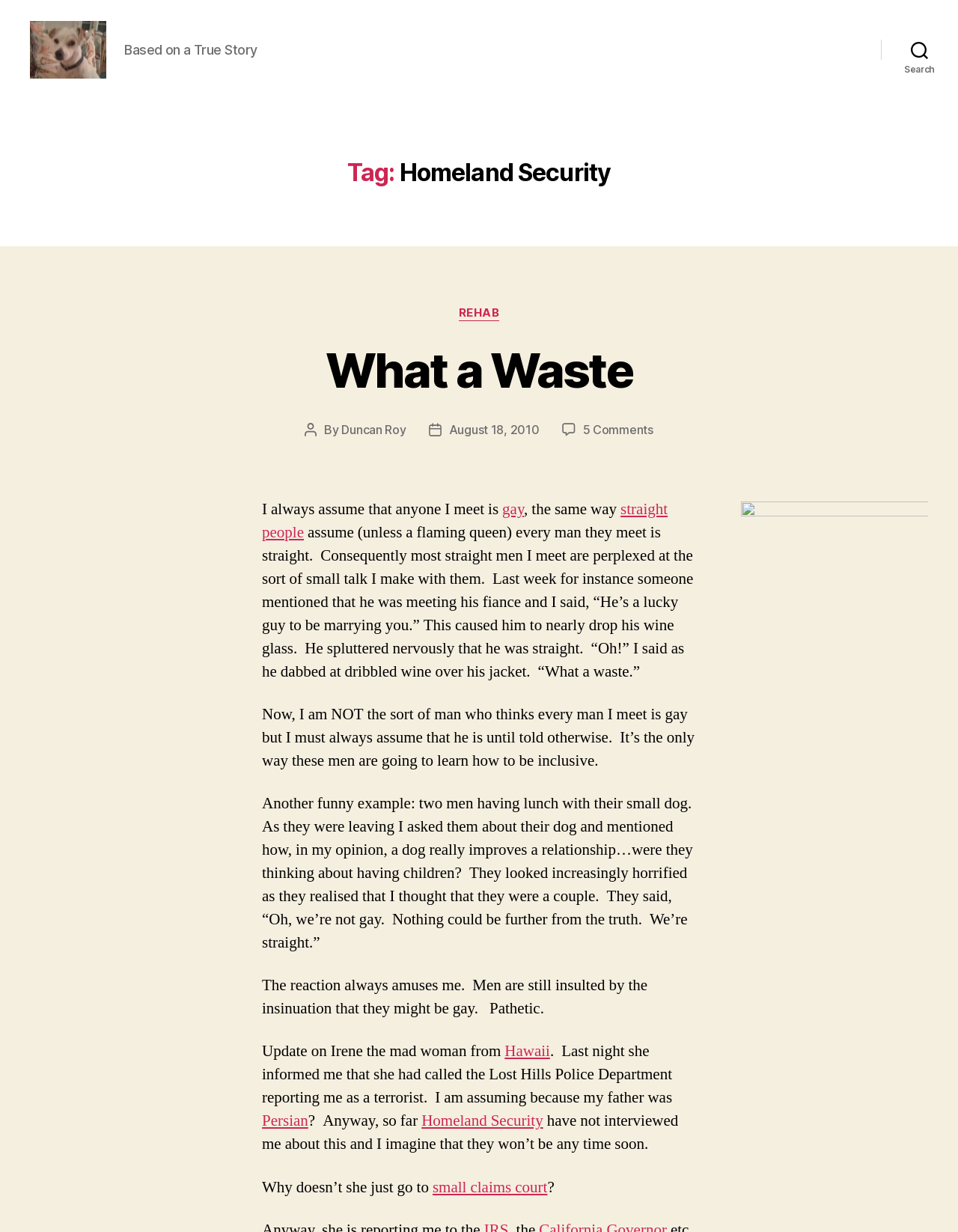Utilize the information from the image to answer the question in detail:
Who is the author of the post 'What a Waste'?

The author of the post 'What a Waste' can be found by looking at the 'Post author' section, where it says 'By Duncan Roy'.